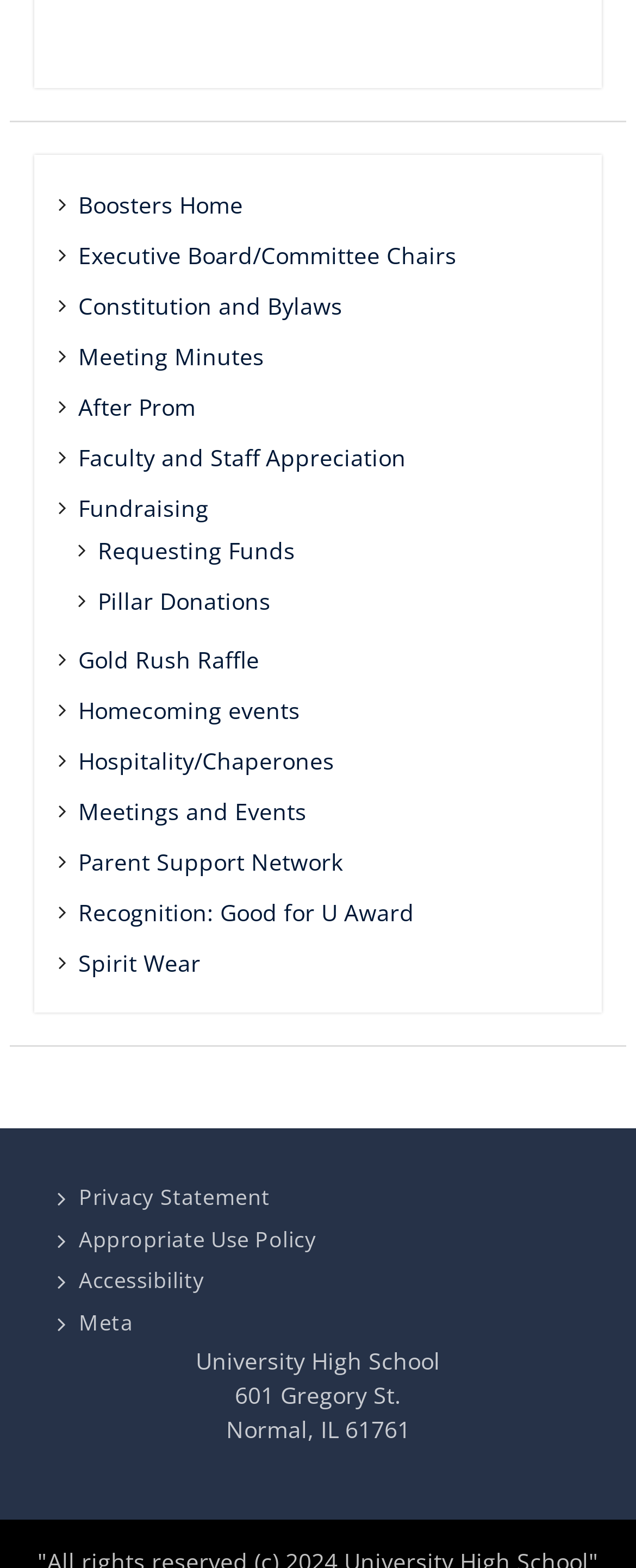Identify the bounding box coordinates for the UI element described by the following text: "Faculty and Staff Appreciation". Provide the coordinates as four float numbers between 0 and 1, in the format [left, top, right, bottom].

[0.123, 0.282, 0.638, 0.302]